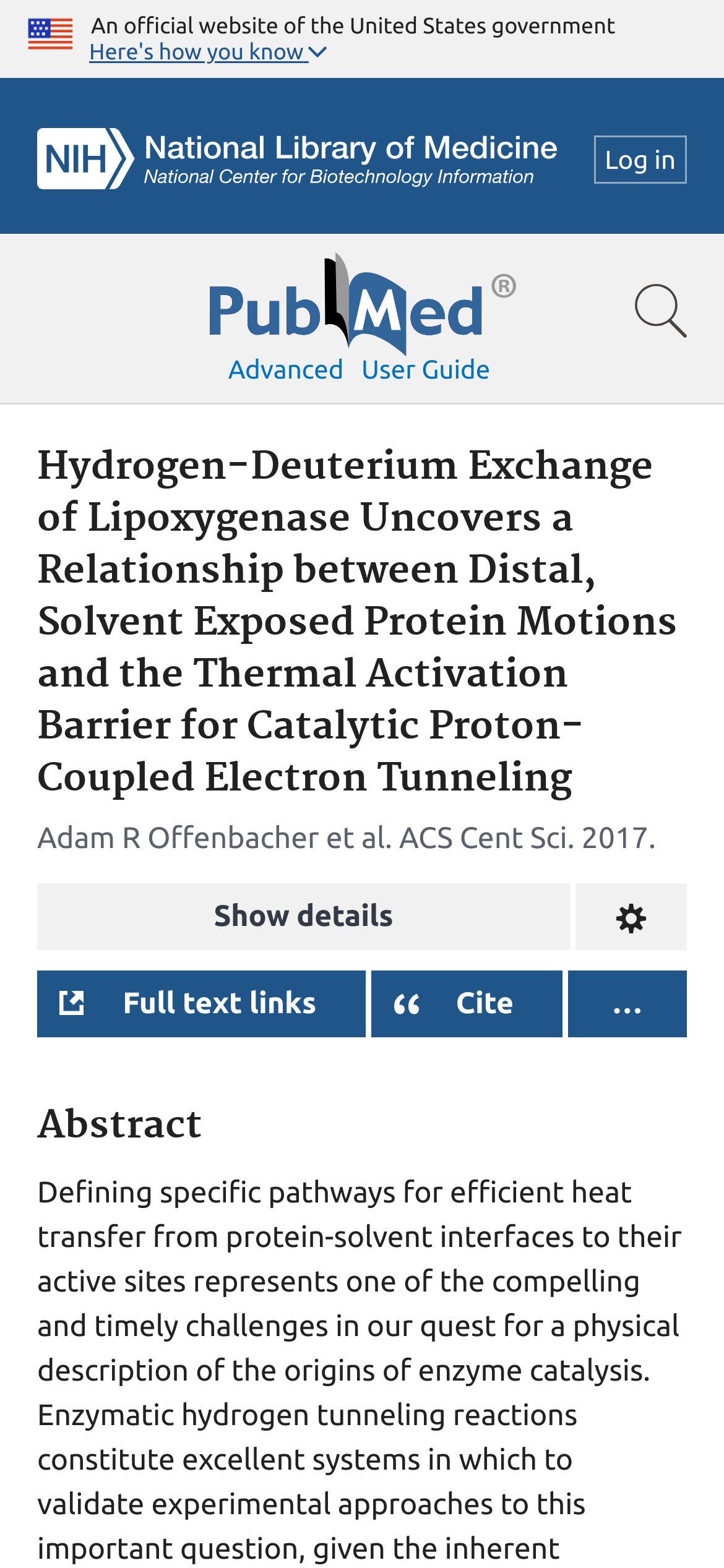Find the bounding box coordinates for the area that must be clicked to perform this action: "Log in to the system".

[0.82, 0.086, 0.949, 0.117]